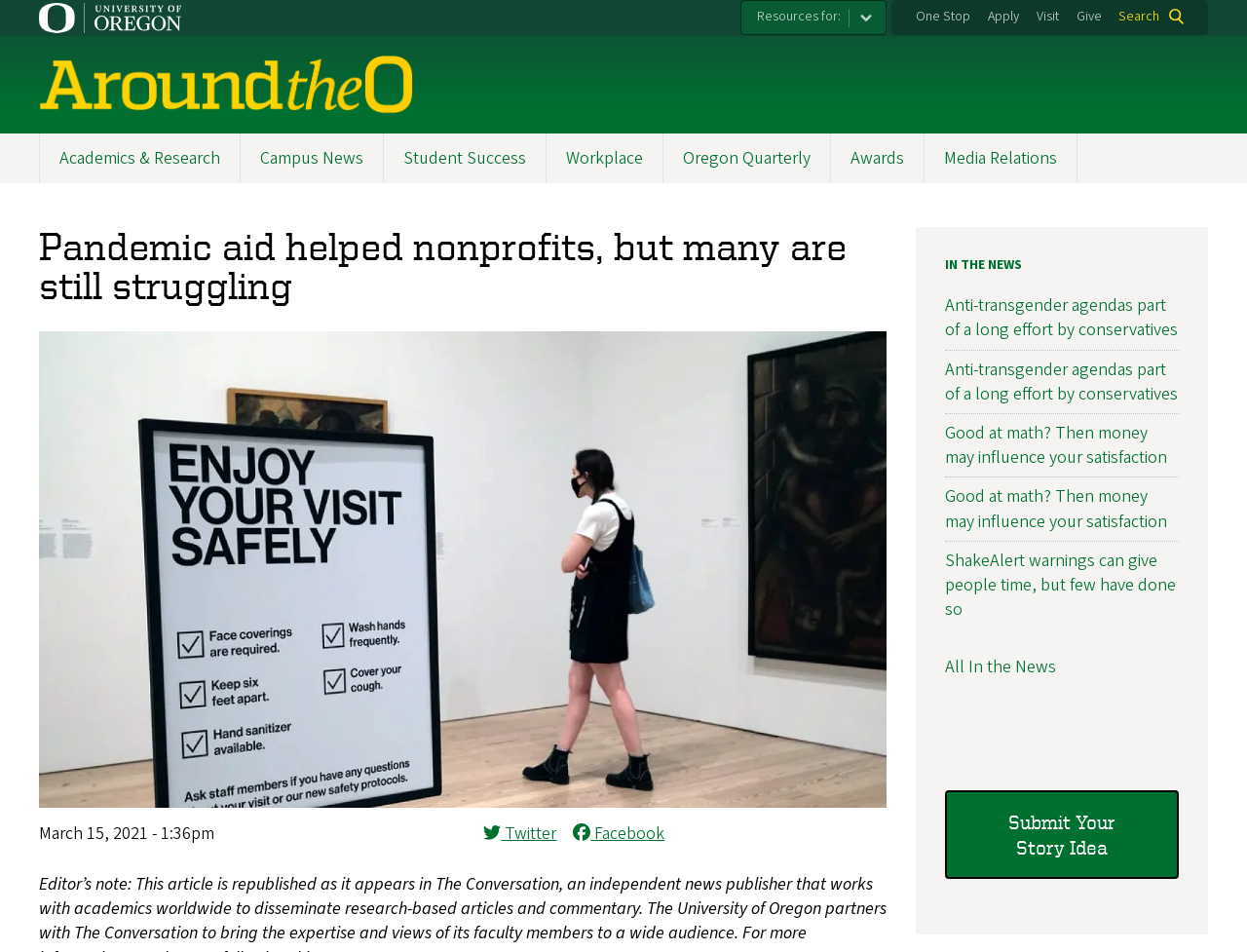Find the bounding box coordinates of the element I should click to carry out the following instruction: "Click the 'University of Oregon' link".

[0.031, 0.004, 0.172, 0.034]